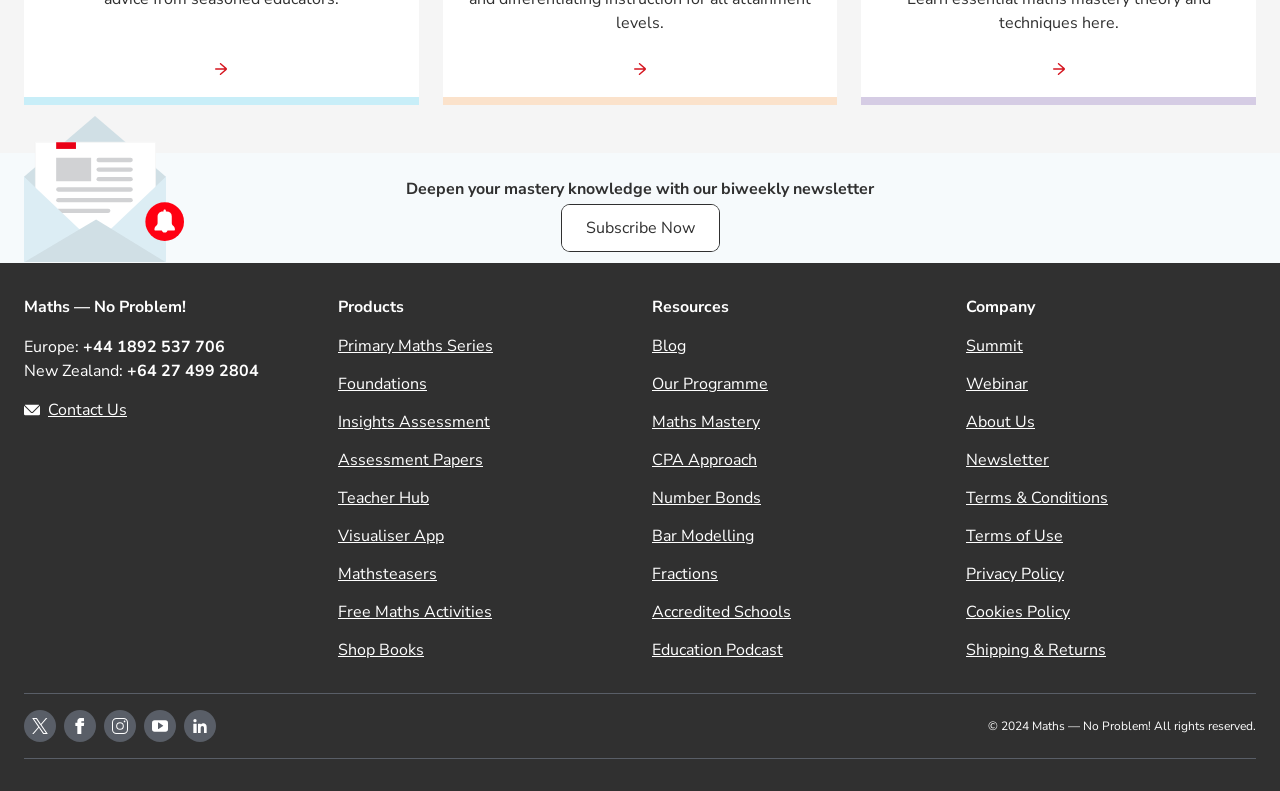Determine the bounding box of the UI element mentioned here: "+64 27 499 2804". The coordinates must be in the format [left, top, right, bottom] with values ranging from 0 to 1.

[0.099, 0.455, 0.202, 0.483]